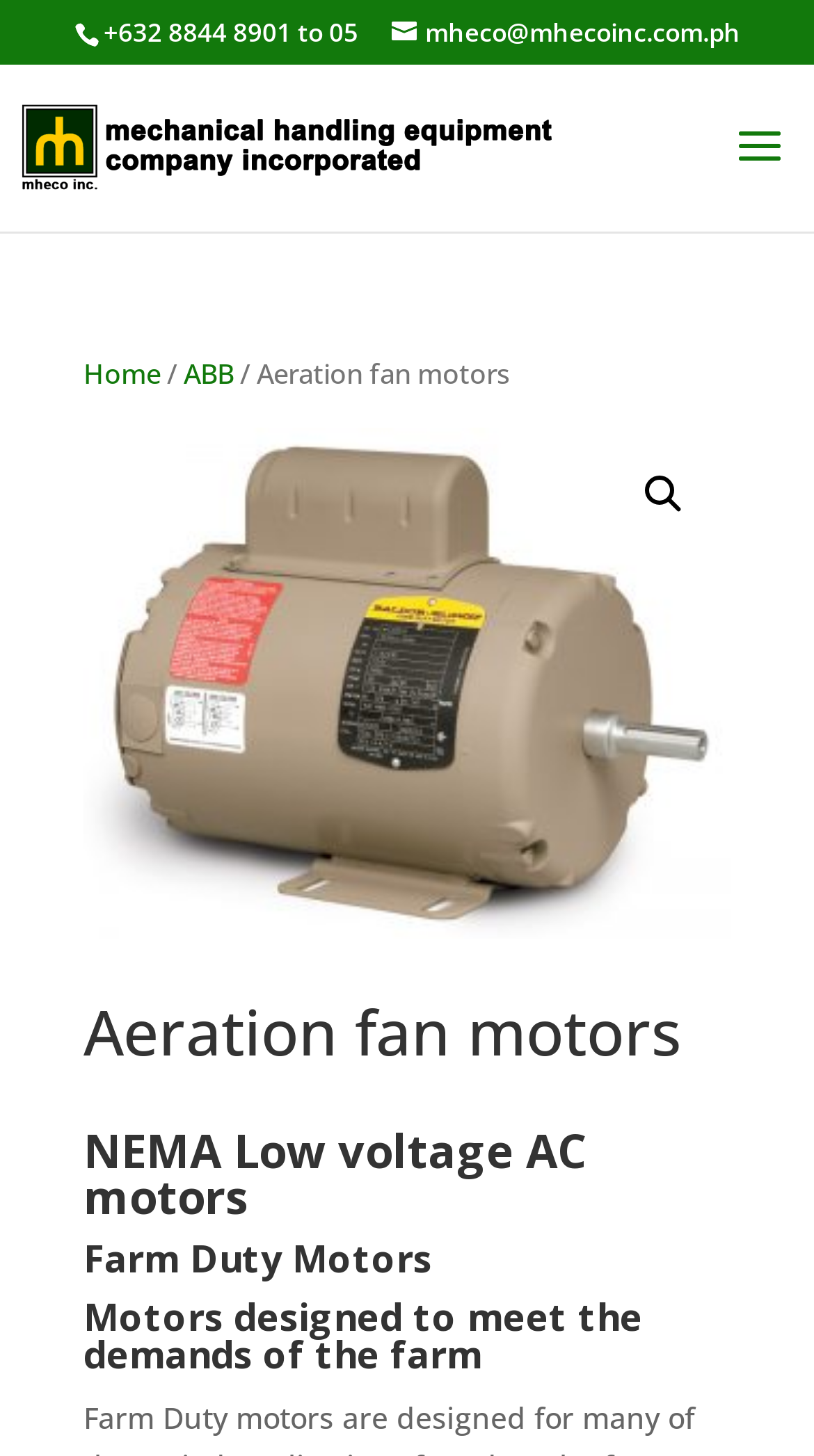Generate a thorough caption detailing the webpage content.

The webpage appears to be a product or service page for a company called MHECO Inc. At the top left of the page, there is a phone number "+632 8844 8901 to 05" and an email address "mheco@mhecoinc.com.ph" next to it. Below these contact details, there is a company logo and a link to the company's homepage, "mheco inc.".

The main navigation menu is located at the top center of the page, with links to "Home", "ABB", and a search icon "🔍". To the right of the navigation menu, there is a large banner image that spans across the top of the page.

Below the navigation menu, there are four headings that describe the products or services offered by the company. The first heading is "Aeration fan motors", followed by "NEMA Low voltage AC motors", then "Farm Duty Motors", and finally "Motors designed to meet the demands of the farm". These headings are stacked vertically, with each one positioned below the previous one, and are aligned to the left side of the page.

Overall, the webpage appears to be a product or service page that provides information about MHECO Inc.'s offerings in the agricultural industry.